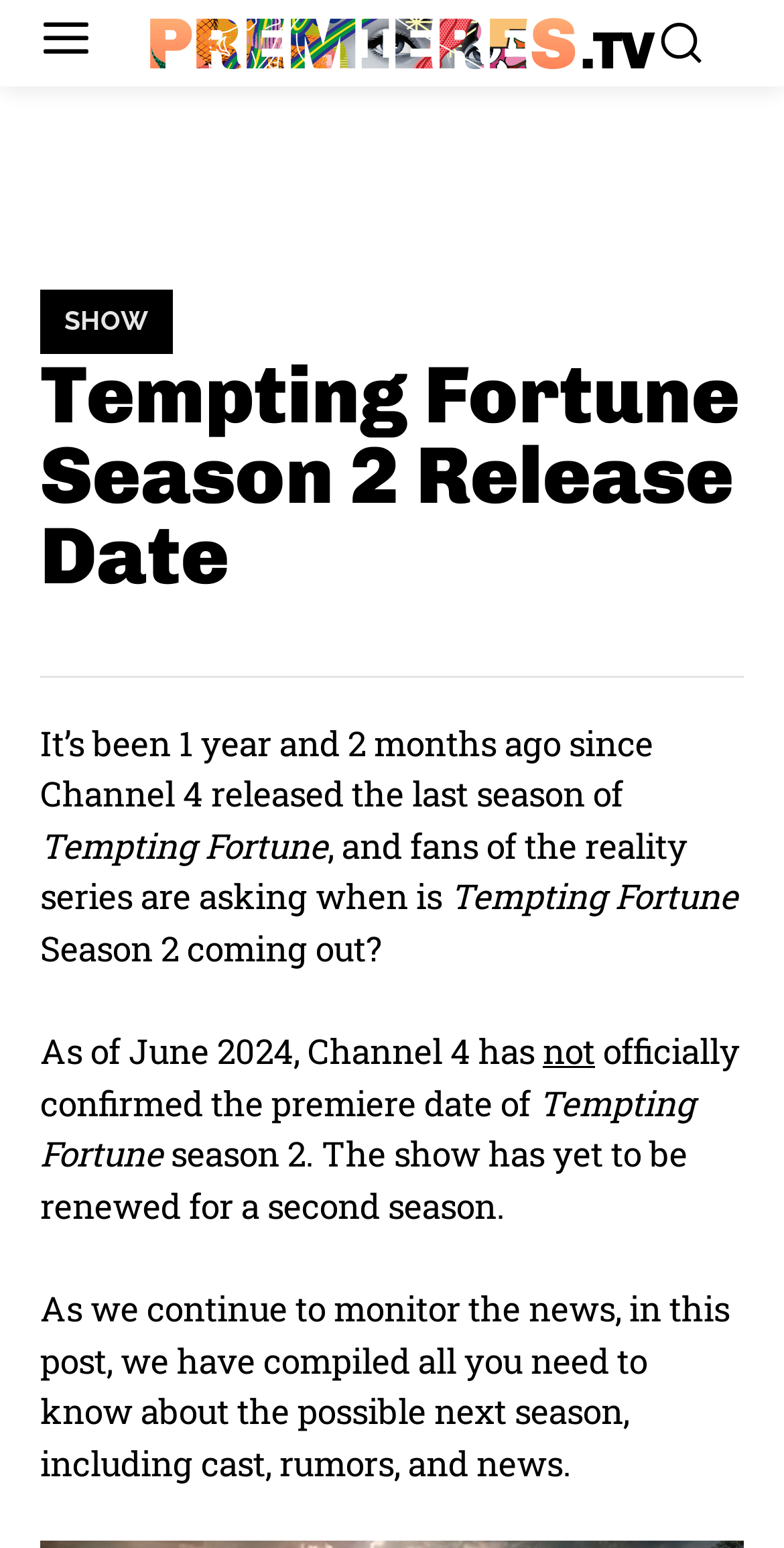What is the purpose of this webpage?
Provide a detailed and well-explained answer to the question.

The webpage is dedicated to providing information about the next season of Tempting Fortune, including the release date, cast, and rumors. The content is compiled to keep fans updated on the latest news about the show.